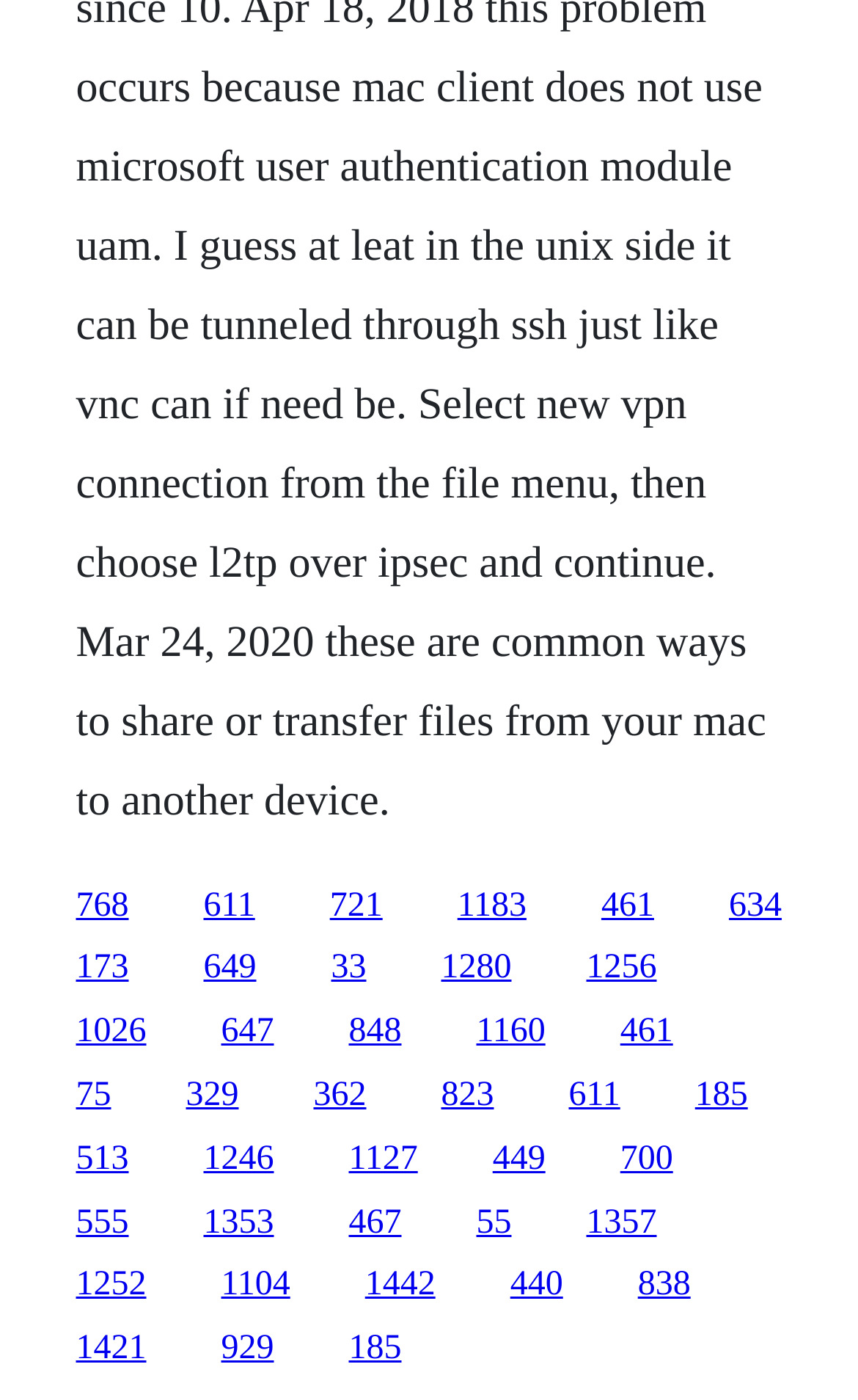Please find the bounding box coordinates of the element that you should click to achieve the following instruction: "click the first link". The coordinates should be presented as four float numbers between 0 and 1: [left, top, right, bottom].

[0.088, 0.633, 0.15, 0.66]